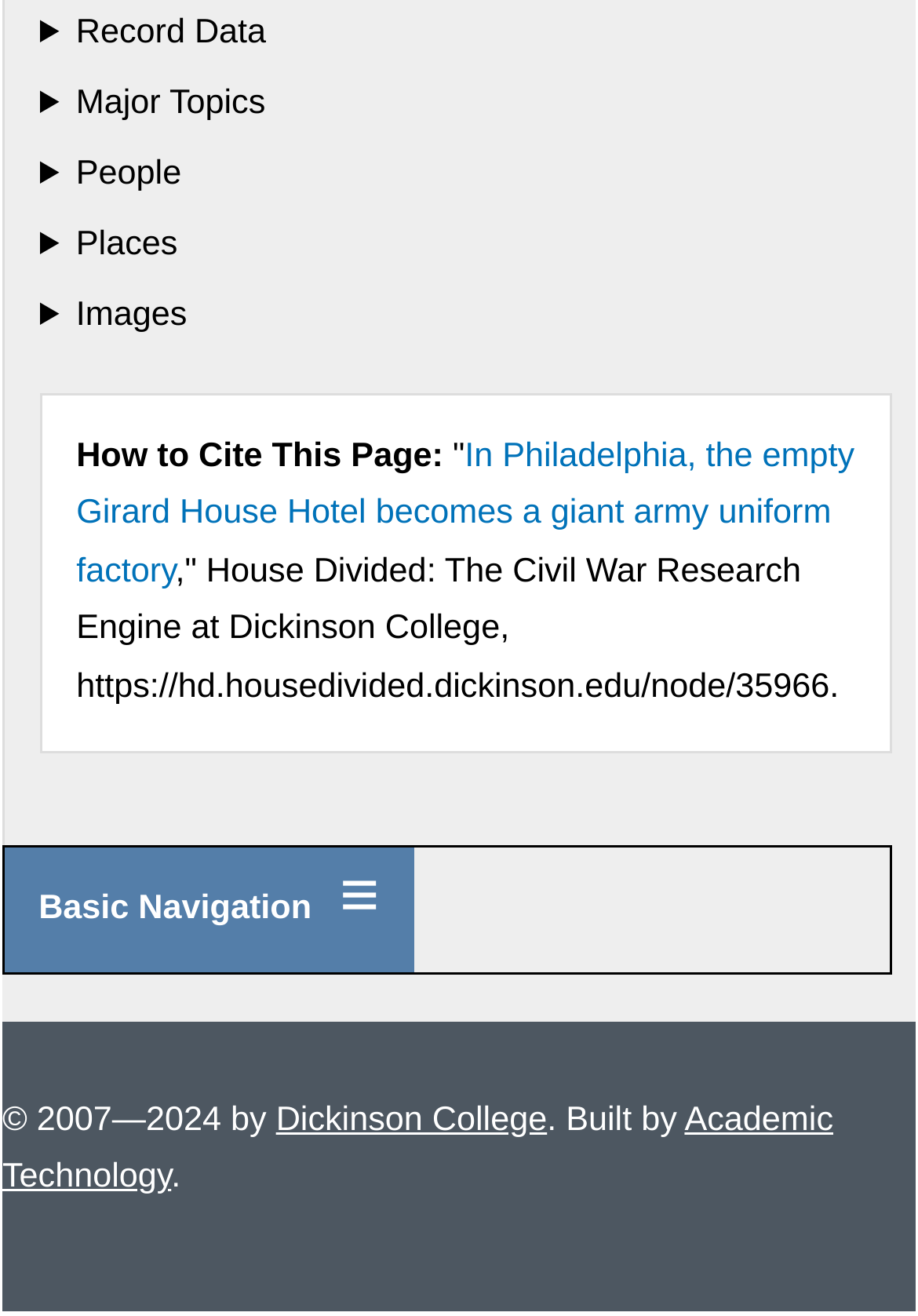Who built the website?
Provide a one-word or short-phrase answer based on the image.

Academic Technology